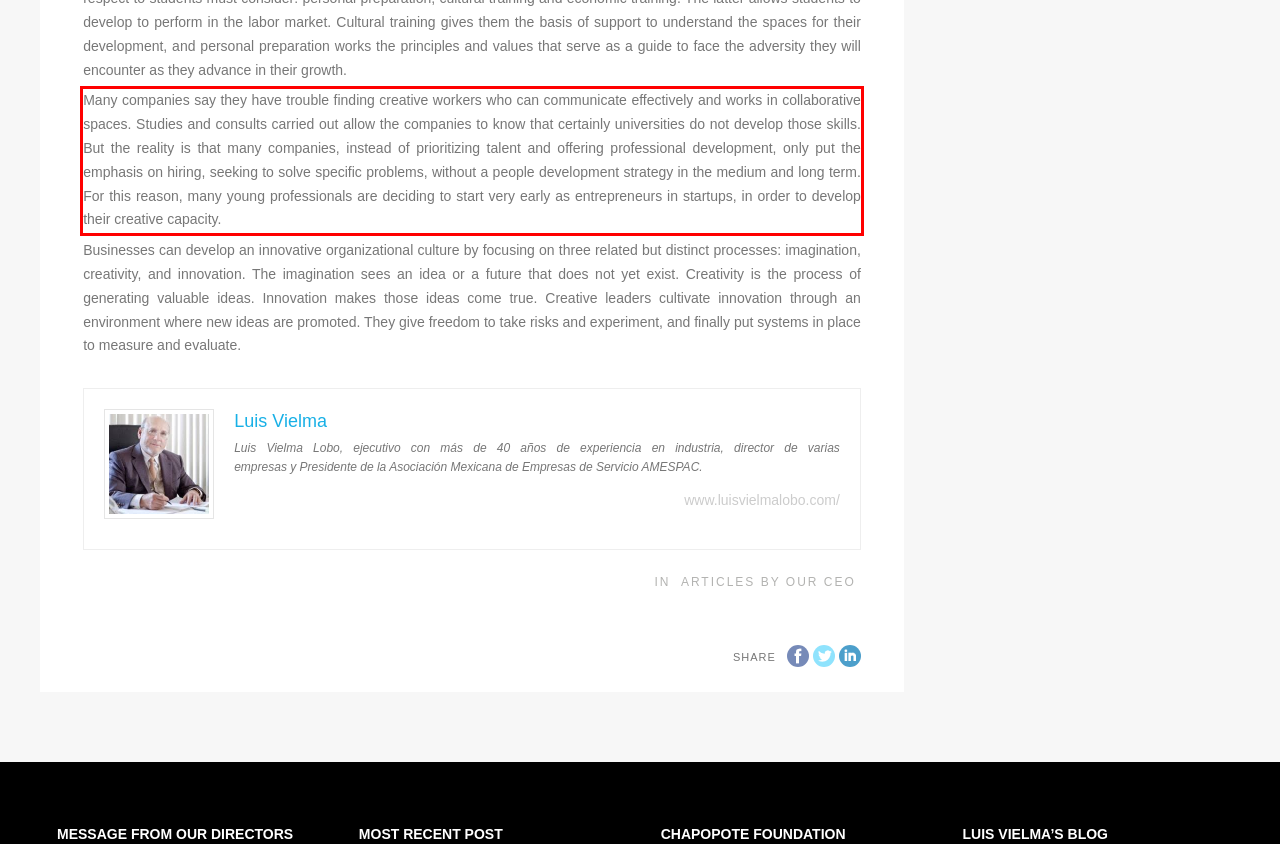Please use OCR to extract the text content from the red bounding box in the provided webpage screenshot.

Many companies say they have trouble finding creative workers who can communicate effectively and works in collaborative spaces. Studies and consults carried out allow the companies to know that certainly universities do not develop those skills. But the reality is that many companies, instead of prioritizing talent and offering professional development, only put the emphasis on hiring, seeking to solve specific problems, without a people development strategy in the medium and long term. For this reason, many young professionals are deciding to start very early as entrepreneurs in startups, in order to develop their creative capacity.